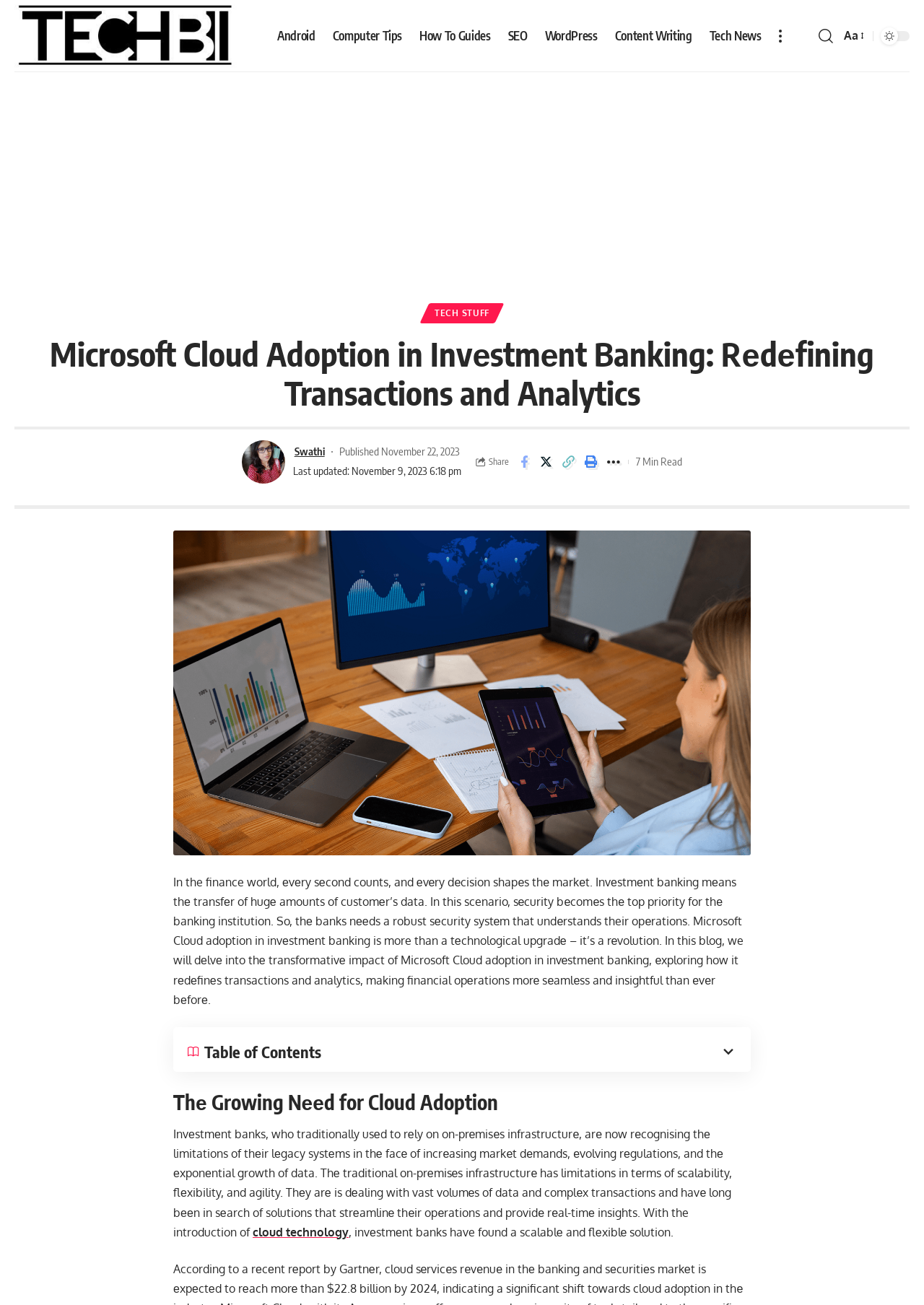Using the element description Swathi, predict the bounding box coordinates for the UI element. Provide the coordinates in (top-left x, top-left y, bottom-right x, bottom-right y) format with values ranging from 0 to 1.

[0.318, 0.339, 0.351, 0.353]